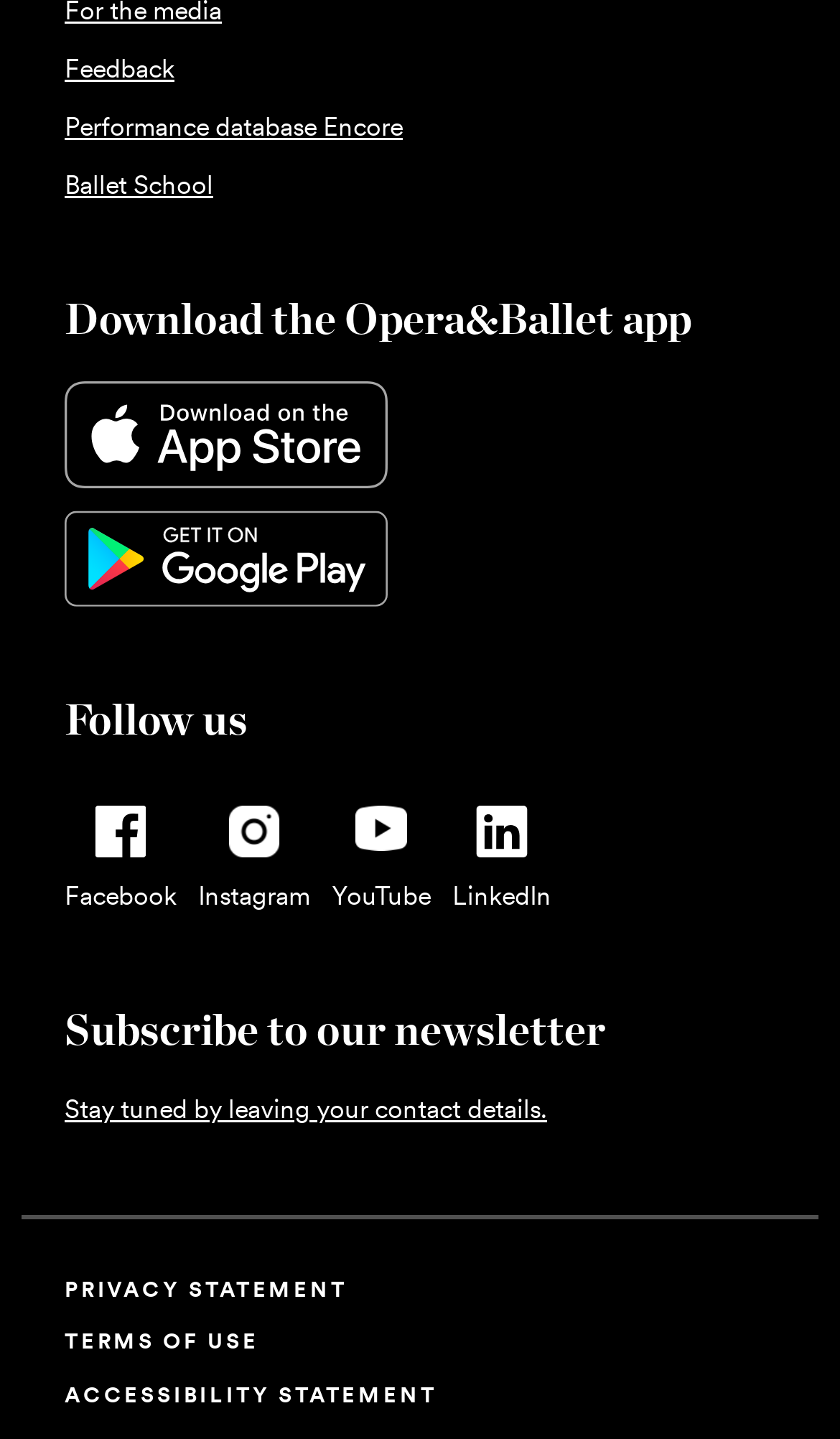How many social media platforms are listed to follow?
Answer with a single word or phrase by referring to the visual content.

4